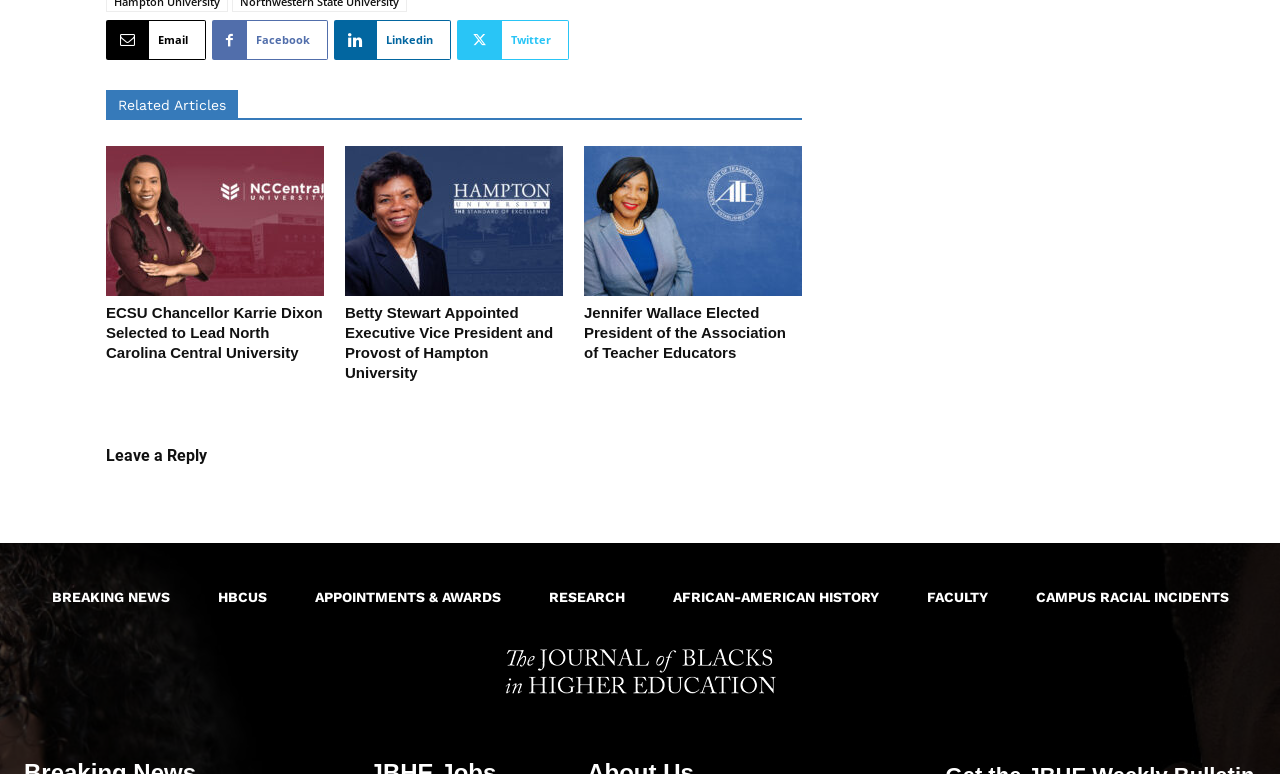Please identify the bounding box coordinates of the element's region that should be clicked to execute the following instruction: "Leave a Reply". The bounding box coordinates must be four float numbers between 0 and 1, i.e., [left, top, right, bottom].

[0.083, 0.57, 0.627, 0.61]